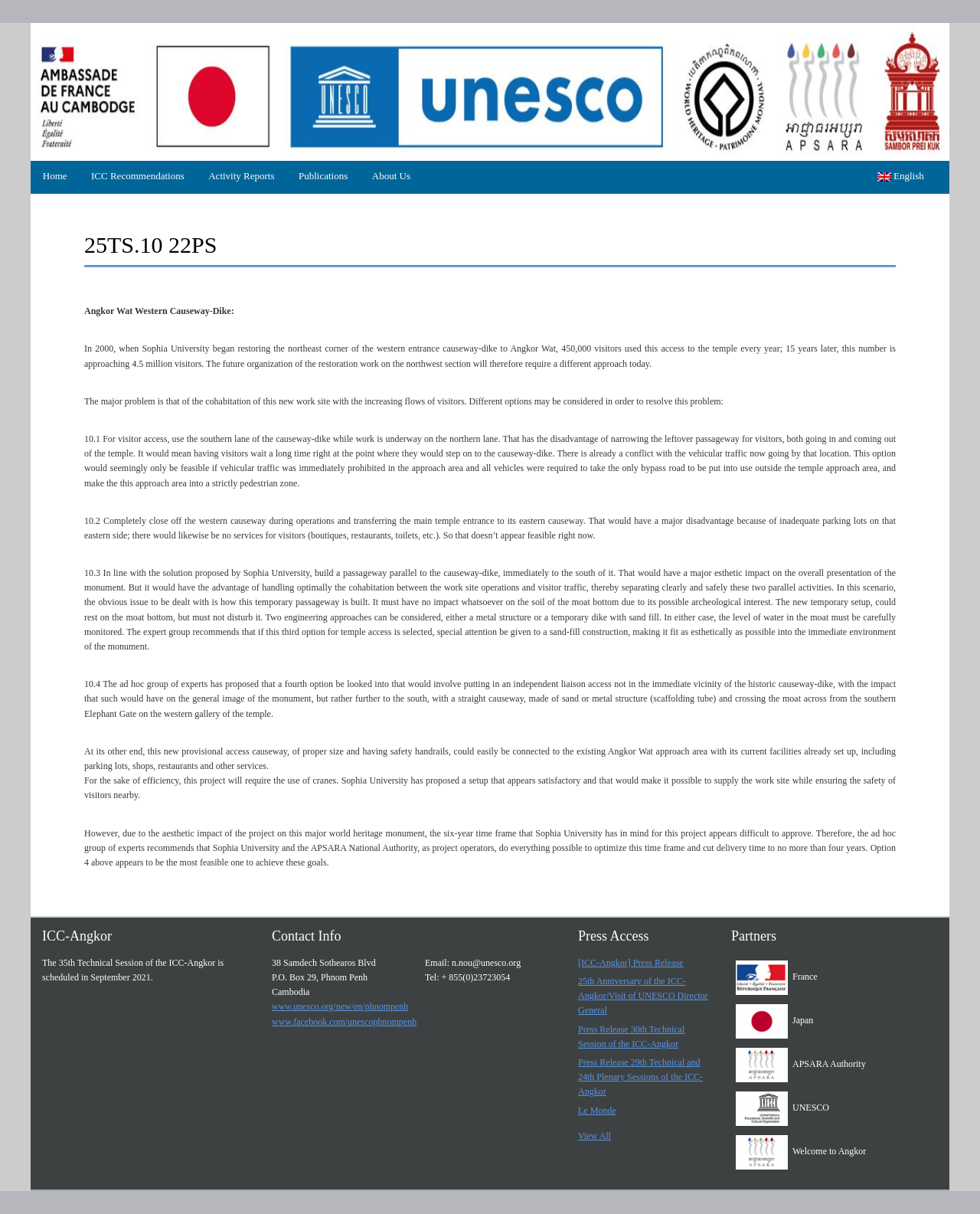Kindly determine the bounding box coordinates for the area that needs to be clicked to execute this instruction: "Read the 'Contact Info'".

[0.277, 0.765, 0.41, 0.778]